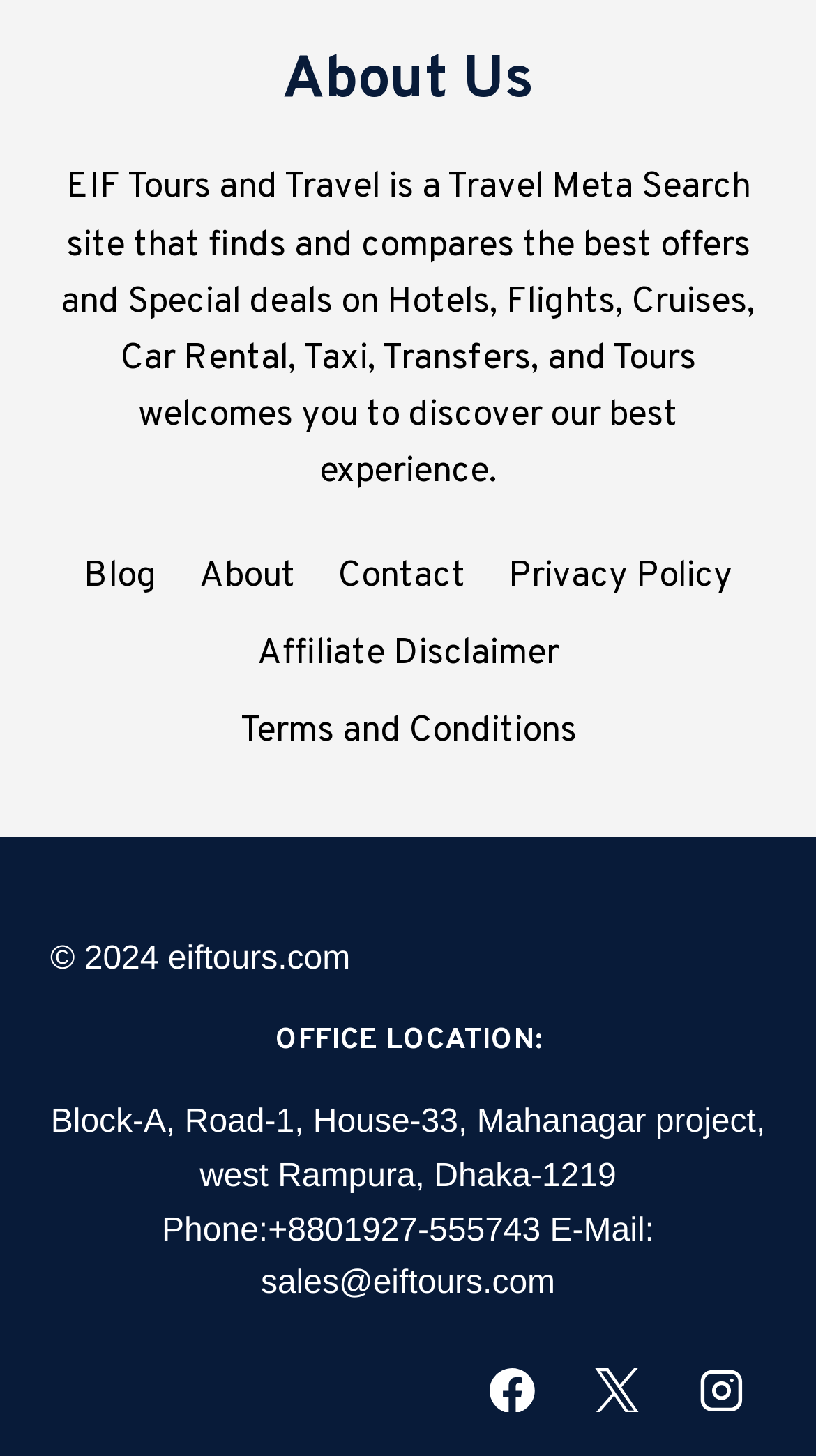Please find the bounding box coordinates of the section that needs to be clicked to achieve this instruction: "check Facebook".

[0.573, 0.923, 0.684, 0.985]